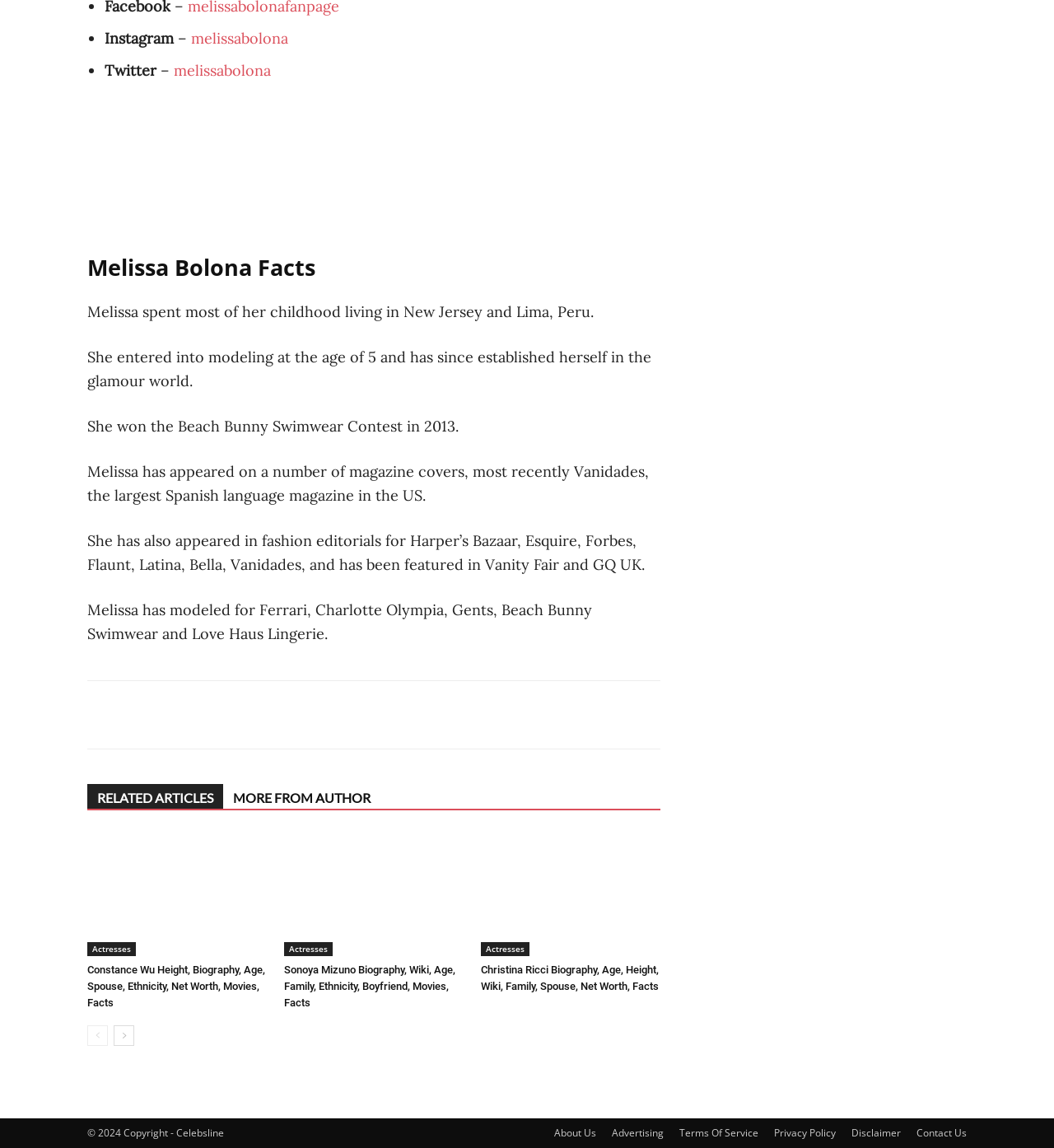Identify the bounding box of the HTML element described here: "Terms Of Service". Provide the coordinates as four float numbers between 0 and 1: [left, top, right, bottom].

[0.645, 0.981, 0.72, 0.994]